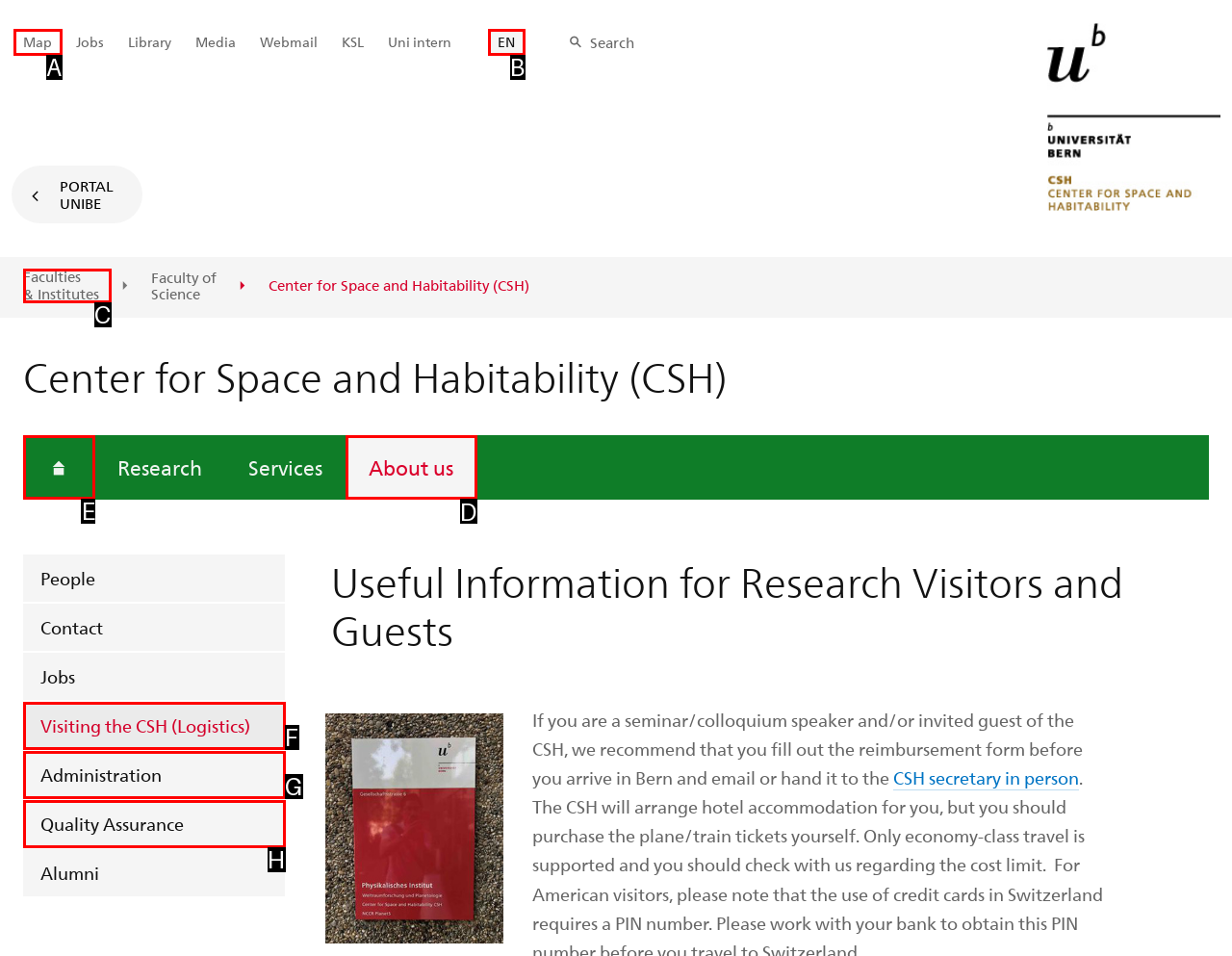Determine which HTML element to click for this task: Visit the Center for Space and Habitability homepage Provide the letter of the selected choice.

E